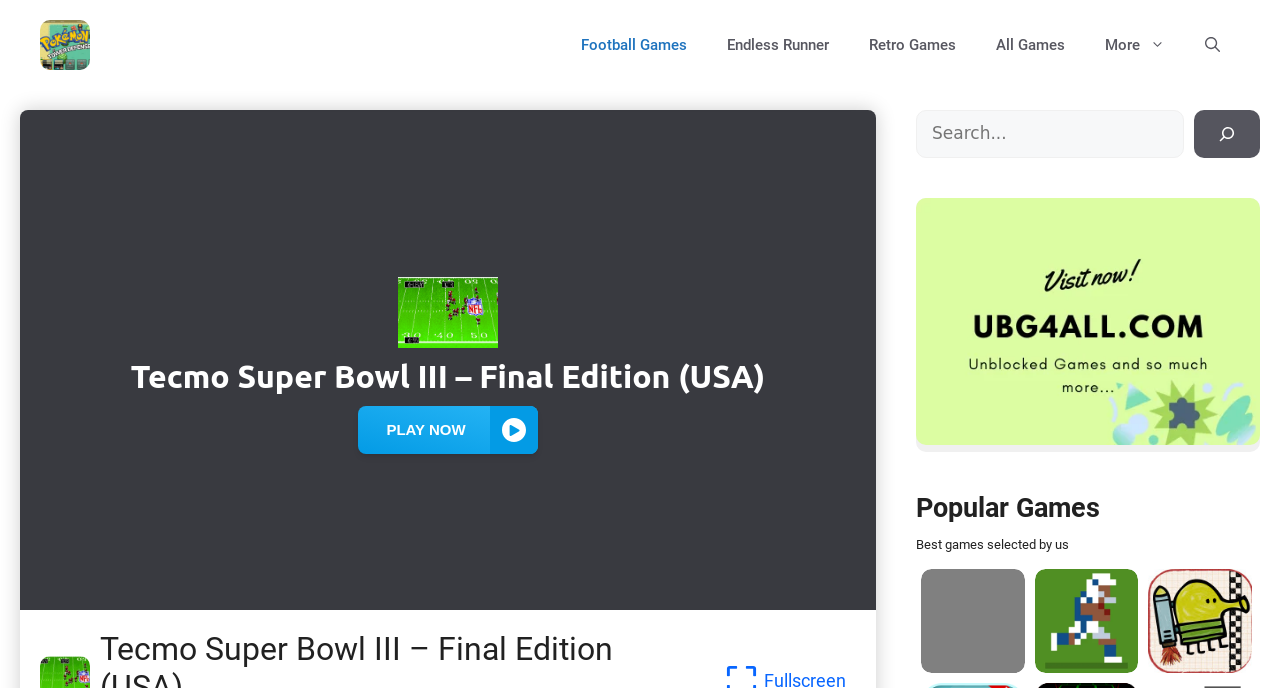Please specify the bounding box coordinates for the clickable region that will help you carry out the instruction: "Browse Retro Games".

[0.663, 0.051, 0.762, 0.08]